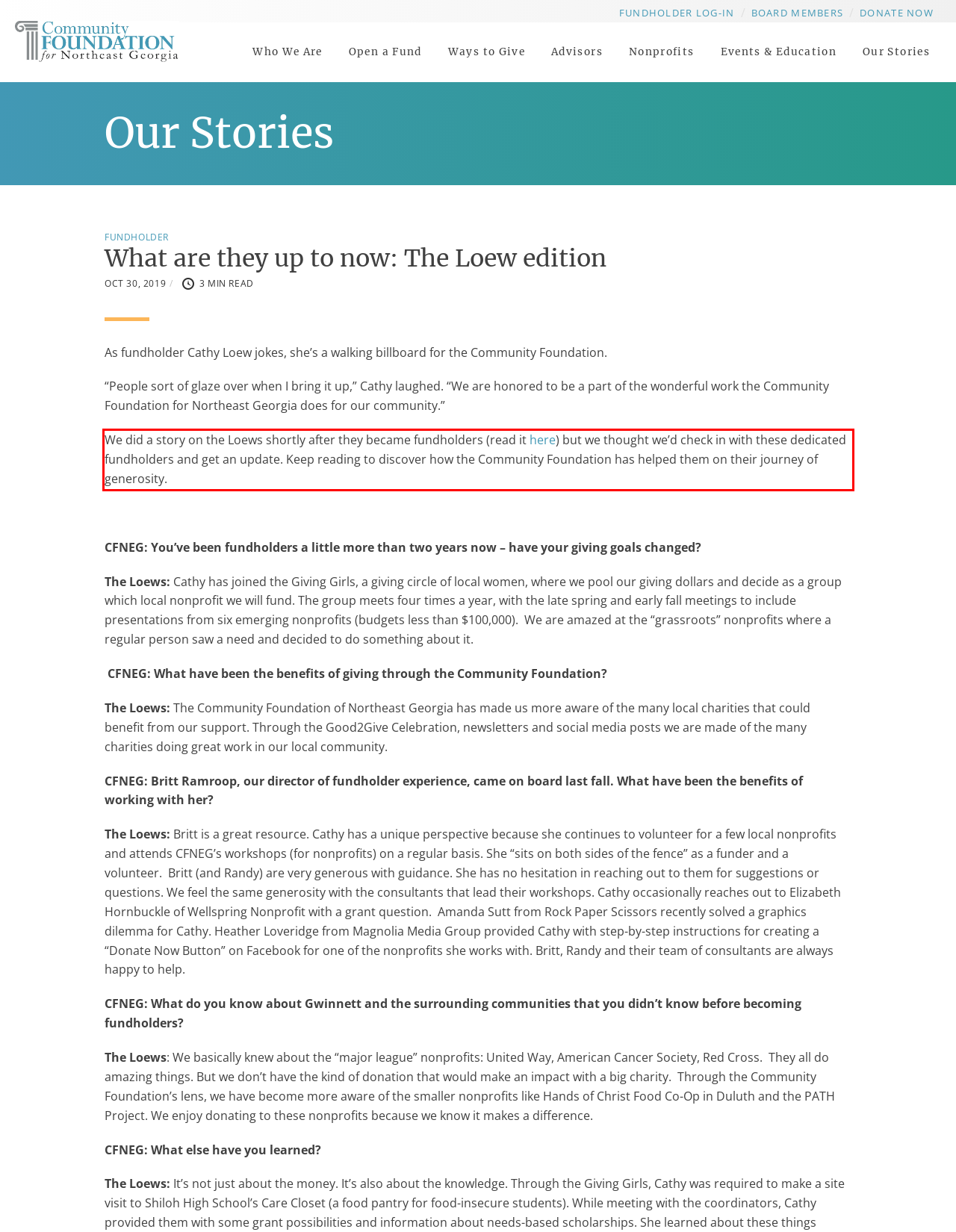Identify the red bounding box in the webpage screenshot and perform OCR to generate the text content enclosed.

We did a story on the Loews shortly after they became fundholders (read it here) but we thought we’d check in with these dedicated fundholders and get an update. Keep reading to discover how the Community Foundation has helped them on their journey of generosity.